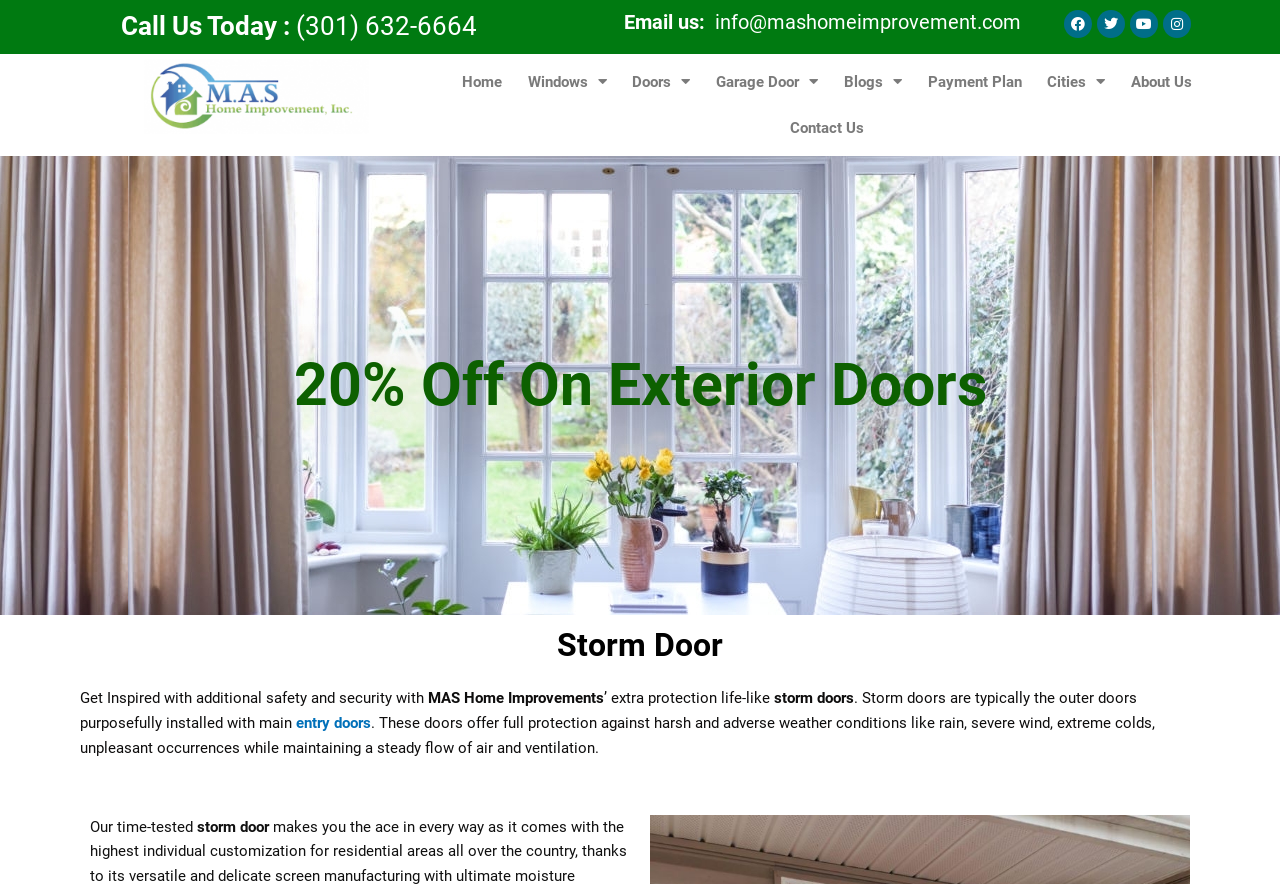Pinpoint the bounding box coordinates of the clickable area needed to execute the instruction: "Call the company". The coordinates should be specified as four float numbers between 0 and 1, i.e., [left, top, right, bottom].

[0.062, 0.011, 0.373, 0.05]